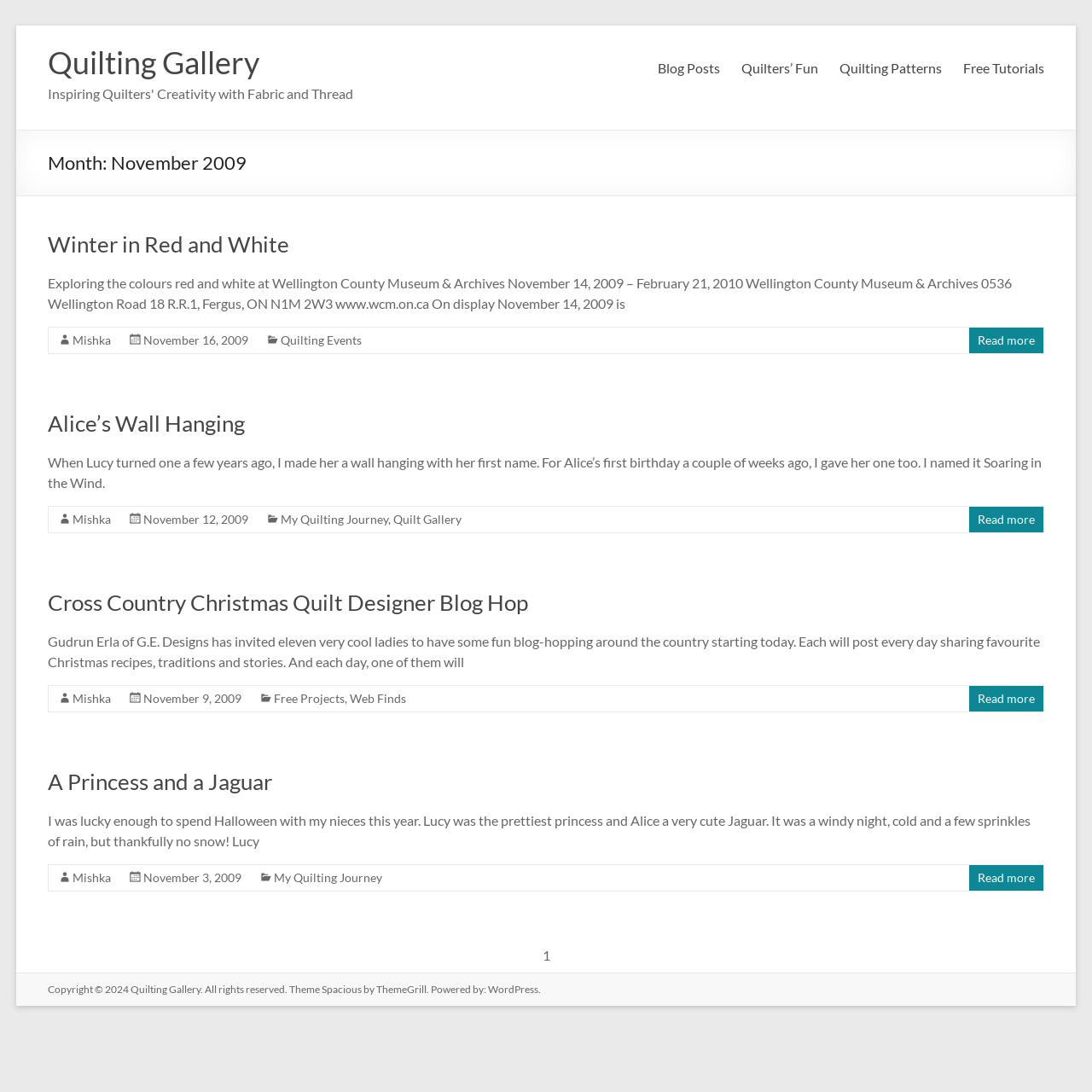Identify the bounding box coordinates for the element you need to click to achieve the following task: "Click on 'Quilting Gallery'". Provide the bounding box coordinates as four float numbers between 0 and 1, in the form [left, top, right, bottom].

[0.044, 0.04, 0.238, 0.074]